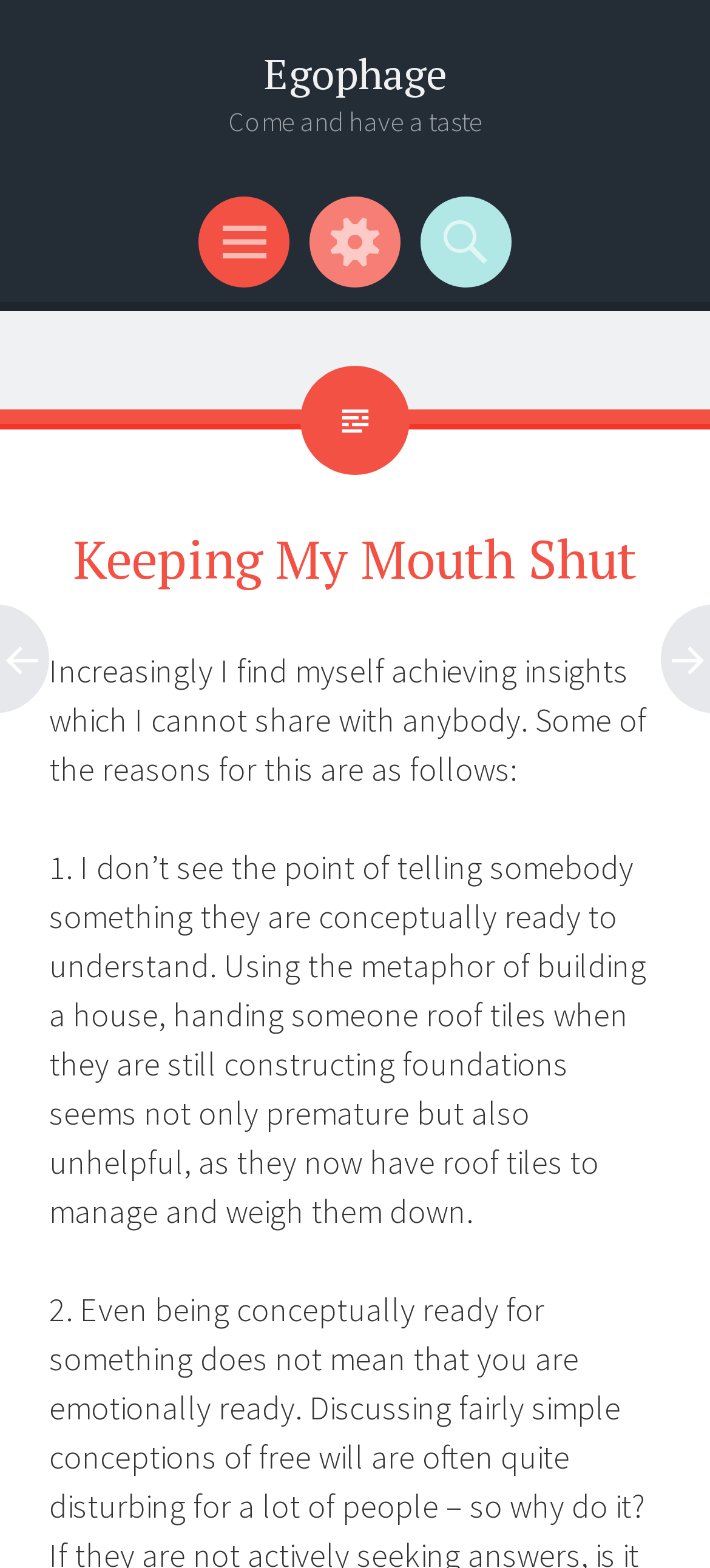What is the topic of the article?
Answer the question in as much detail as possible.

The topic of the article can be determined by reading the static text 'Increasingly I find myself achieving insights which I cannot share with anybody.' which is a child of the search element, and also by the subsequent static text which explains the reasons for not sharing insights.